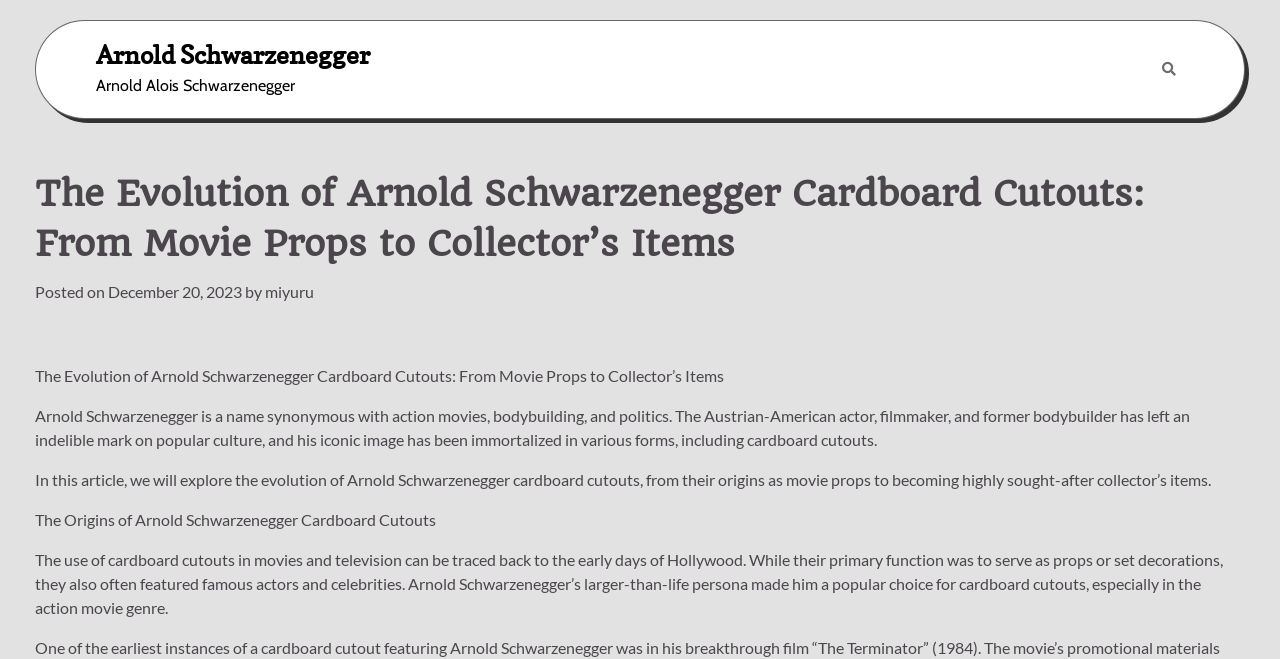Provide a comprehensive description of the webpage.

The webpage is about the evolution of Arnold Schwarzenegger cardboard cutouts, from their origins as movie props to becoming collector's items. At the top left, there is a link to "Arnold Schwarzenegger" with a brief description of his full name, "Arnold Alois Schwarzenegger", placed below it. 

On the top right, there is a search icon represented by a magnifying glass symbol. 

Below the title, there is a header section that contains the title of the article, "The Evolution of Arnold Schwarzenegger Cardboard Cutouts: From Movie Props to Collector’s Items", which is centered at the top of the page. 

Under the title, there is a section that displays the posting date, "December 20, 2023", and the author's name, "miyuru", positioned side by side. 

The main content of the webpage is divided into several paragraphs. The first paragraph provides an introduction to Arnold Schwarzenegger, describing him as a name synonymous with action movies, bodybuilding, and politics. 

The second paragraph explains the purpose of the article, which is to explore the evolution of Arnold Schwarzenegger cardboard cutouts. 

The third paragraph is titled "The Origins of Arnold Schwarzenegger Cardboard Cutouts" and discusses the history of cardboard cutouts in movies and television, highlighting their use as props or set decorations and featuring famous actors, including Arnold Schwarzenegger.